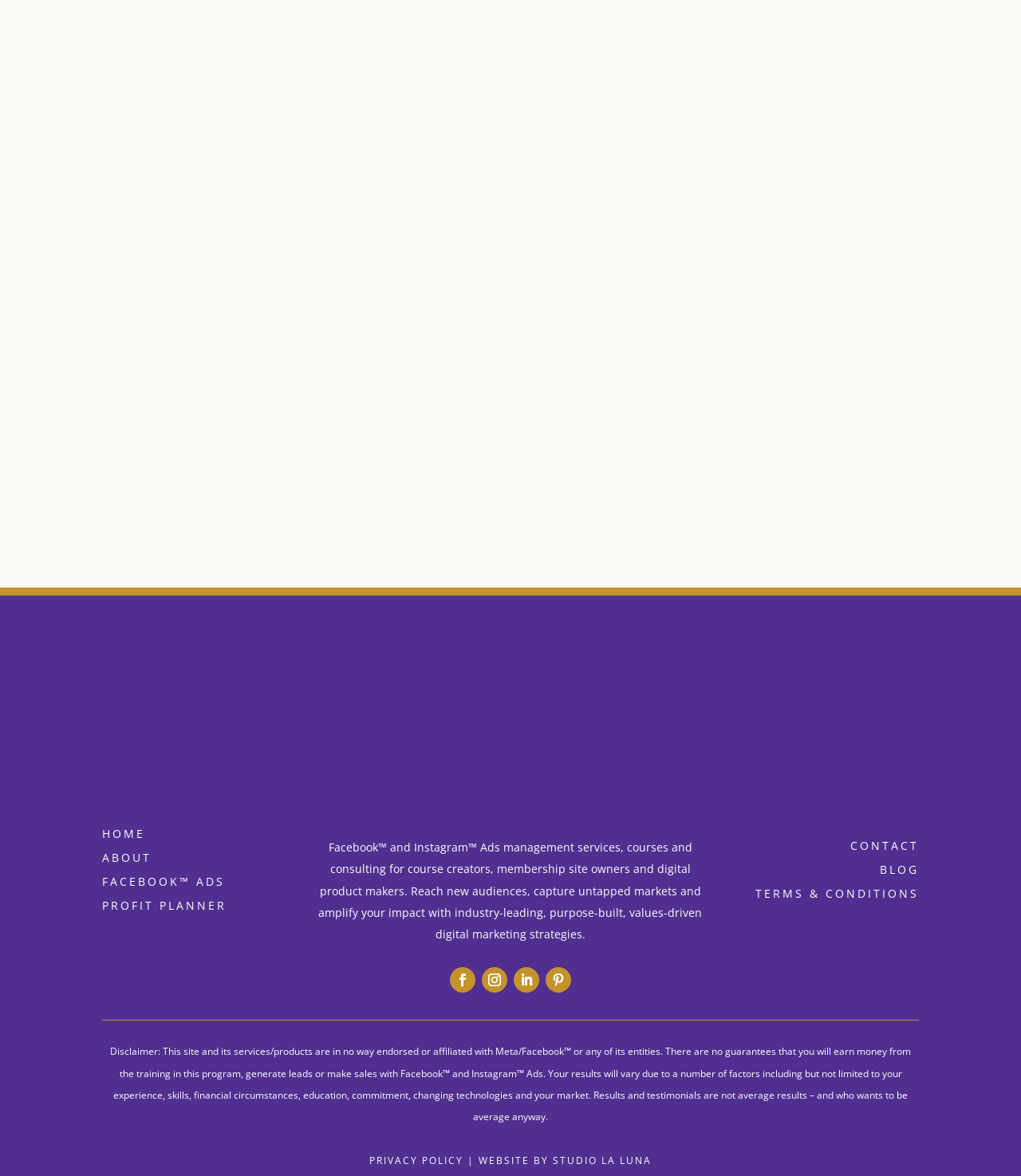What is the main topic of this webpage?
Please look at the screenshot and answer using one word or phrase.

Facebook Ads